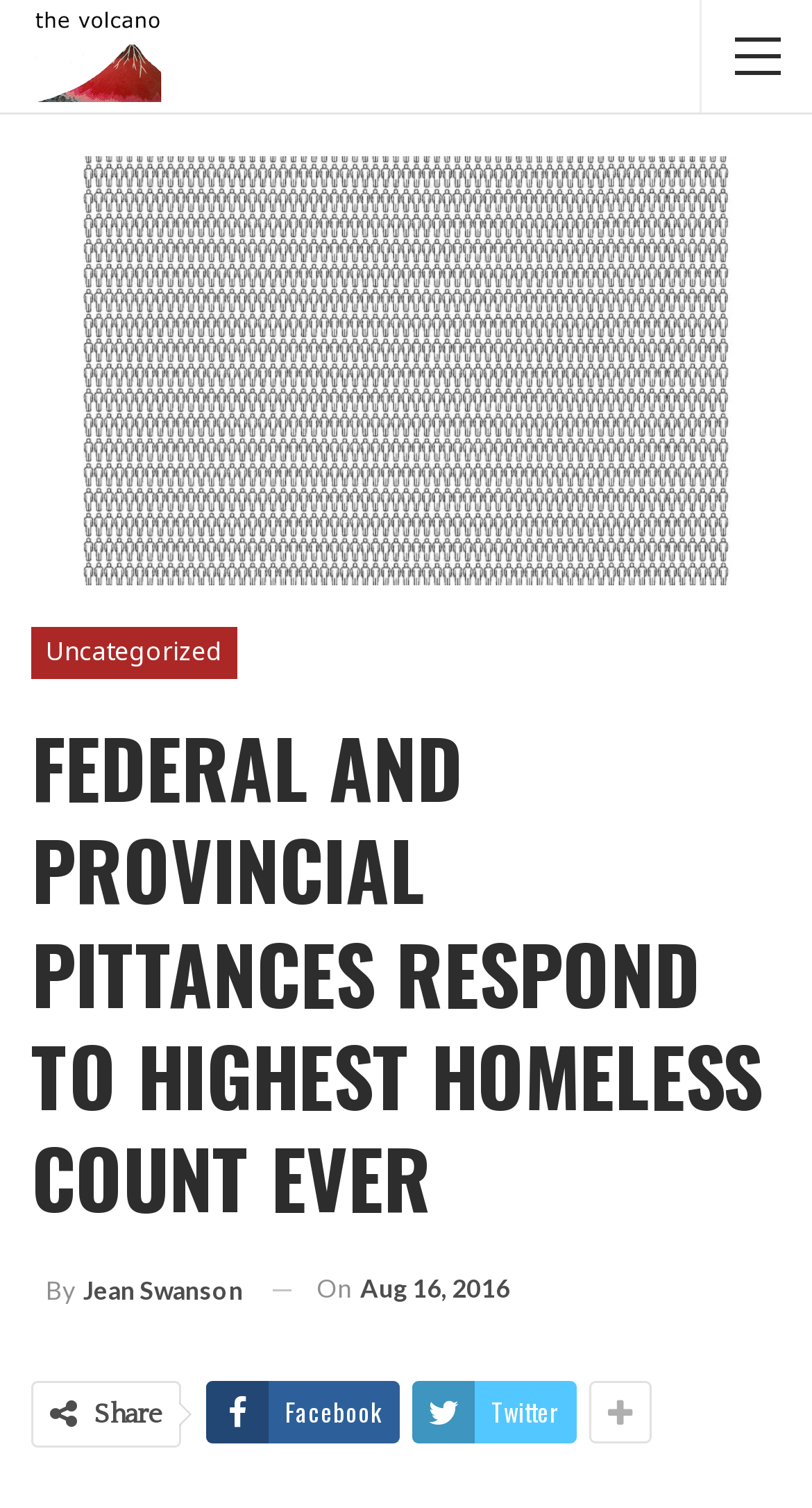Answer the question with a brief word or phrase:
What is the name of the publication?

The Volcano